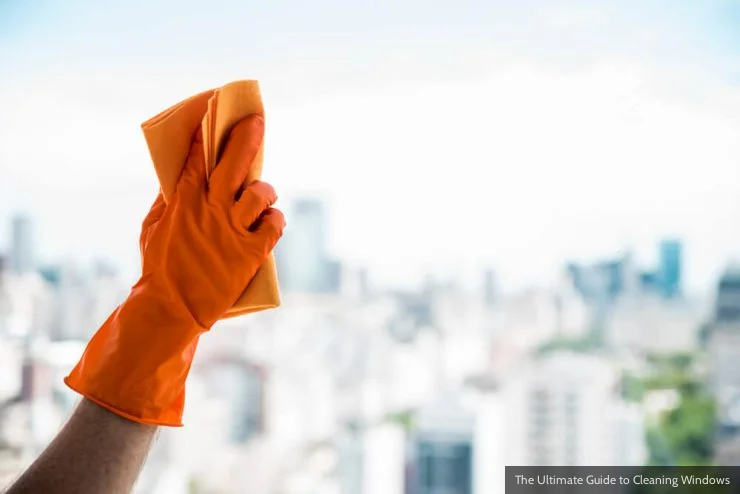What is the person trying to achieve?
Please use the image to provide a one-word or short phrase answer.

Clean windows